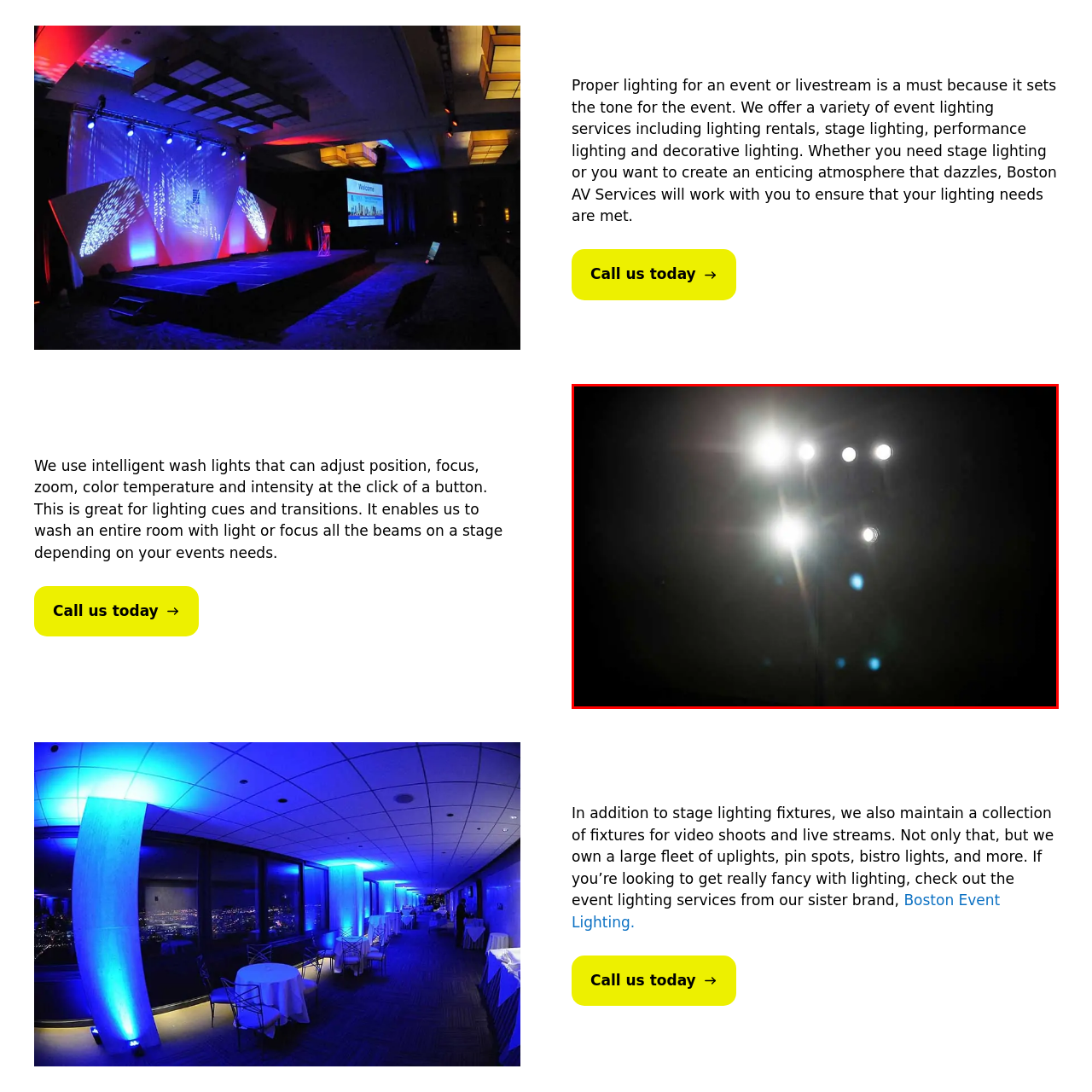What aspects of the lights can be adjusted?
Refer to the image highlighted by the red box and give a one-word or short-phrase answer reflecting what you see.

Focus, color temperature, intensity